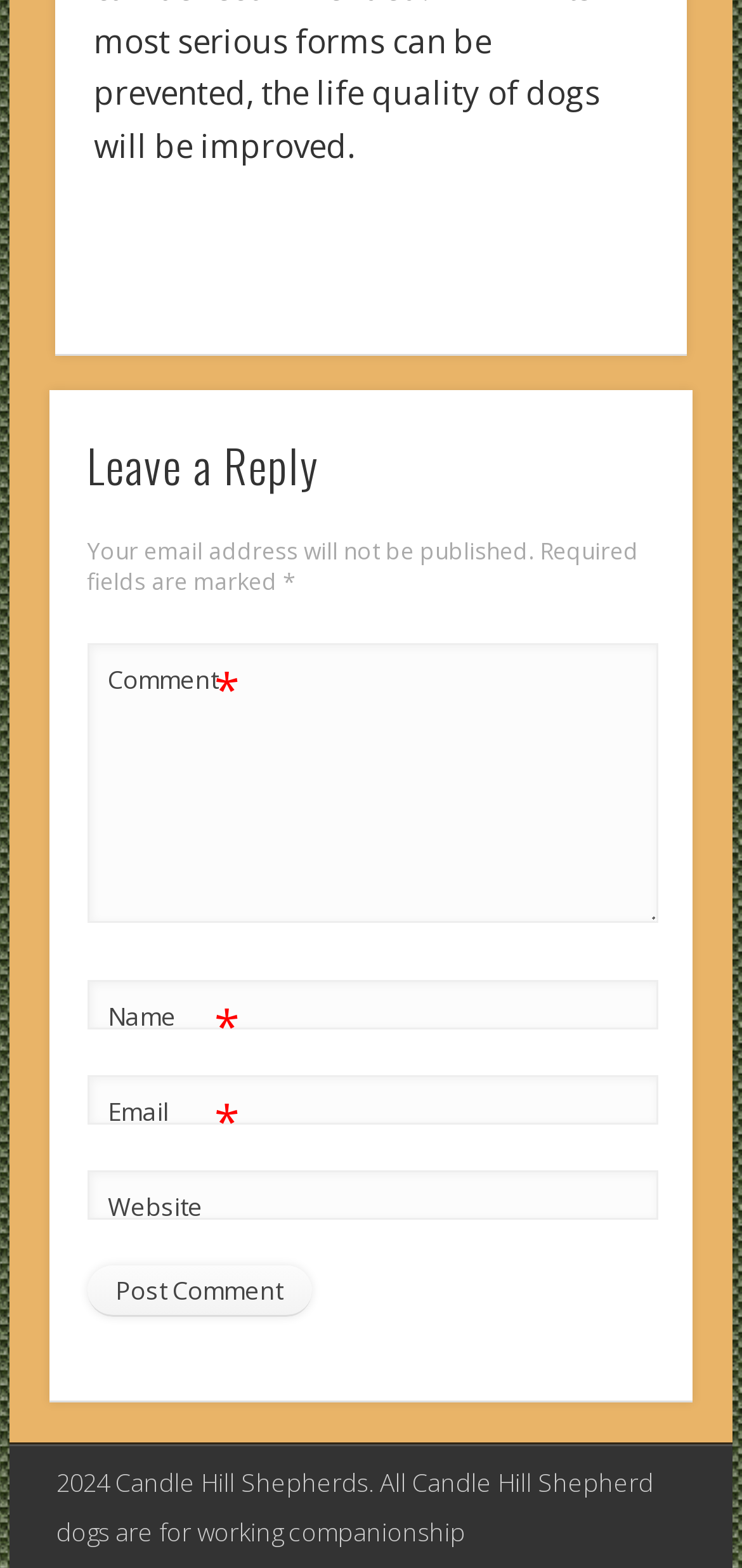Using floating point numbers between 0 and 1, provide the bounding box coordinates in the format (top-left x, top-left y, bottom-right x, bottom-right y). Locate the UI element described here: parent_node: Comment name="comment"

[0.117, 0.41, 0.888, 0.589]